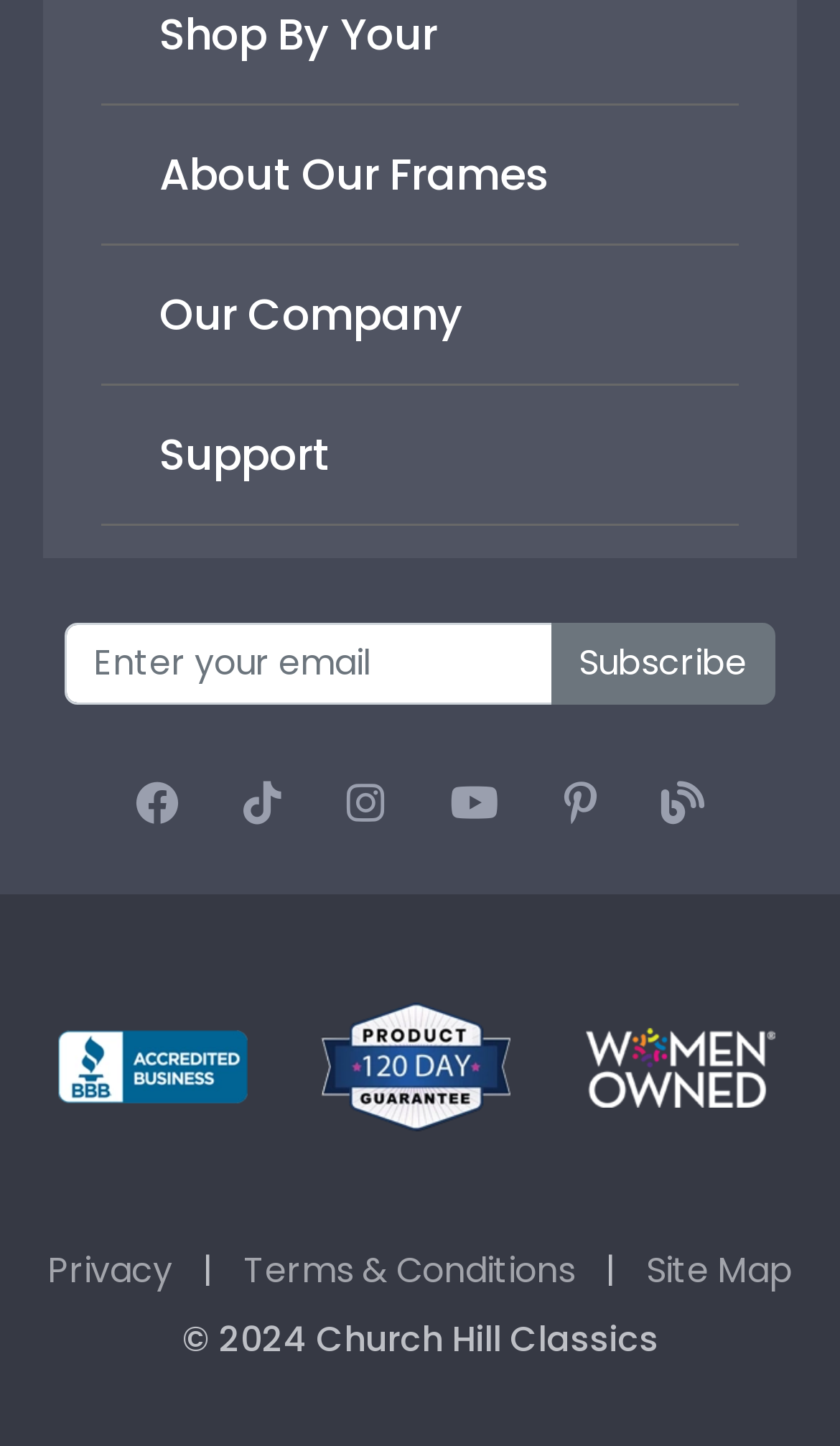Please locate the bounding box coordinates of the element that should be clicked to achieve the given instruction: "Connect with us on Facebook".

[0.162, 0.541, 0.213, 0.571]